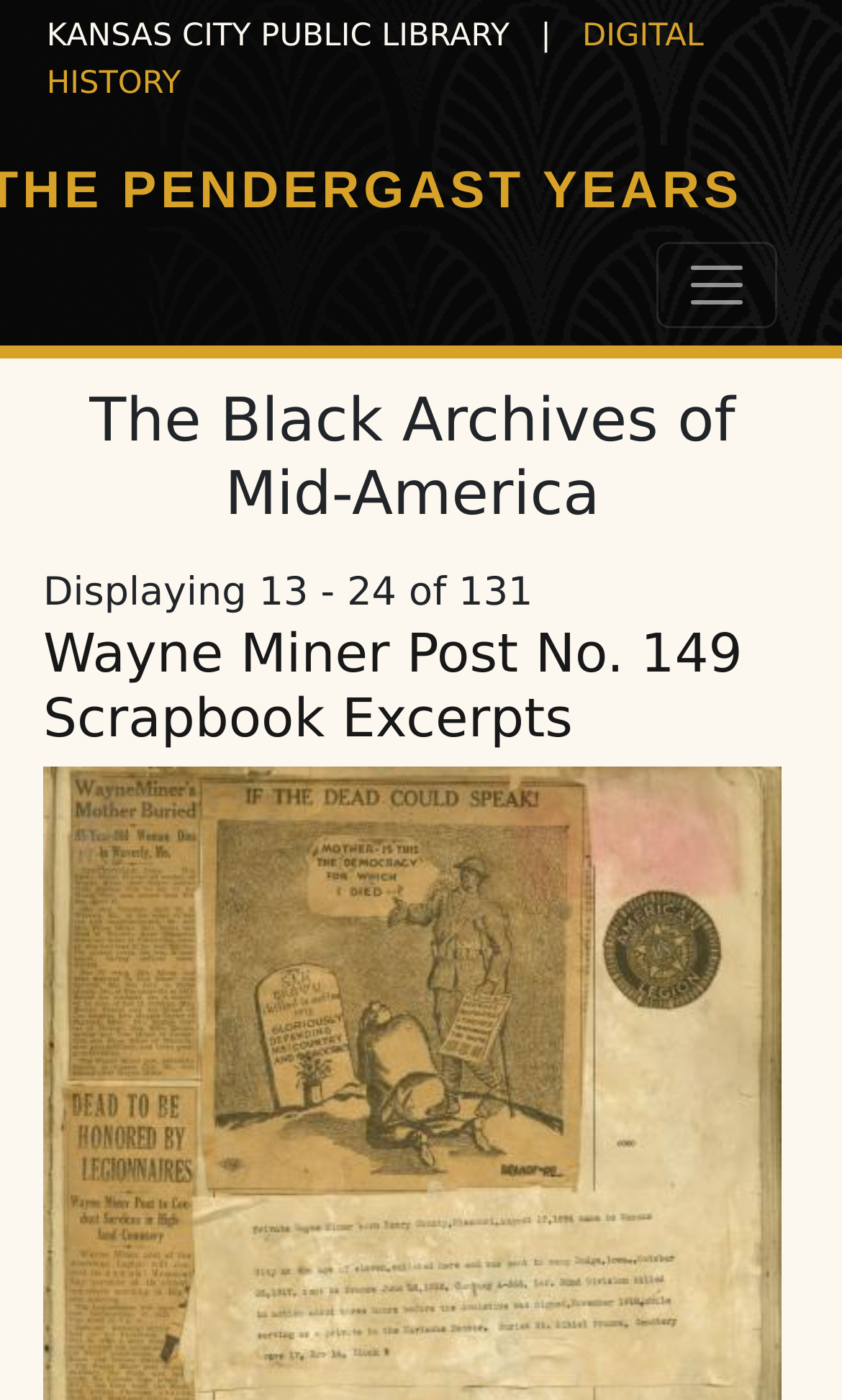Is the navigation menu expanded?
Your answer should be a single word or phrase derived from the screenshot.

No